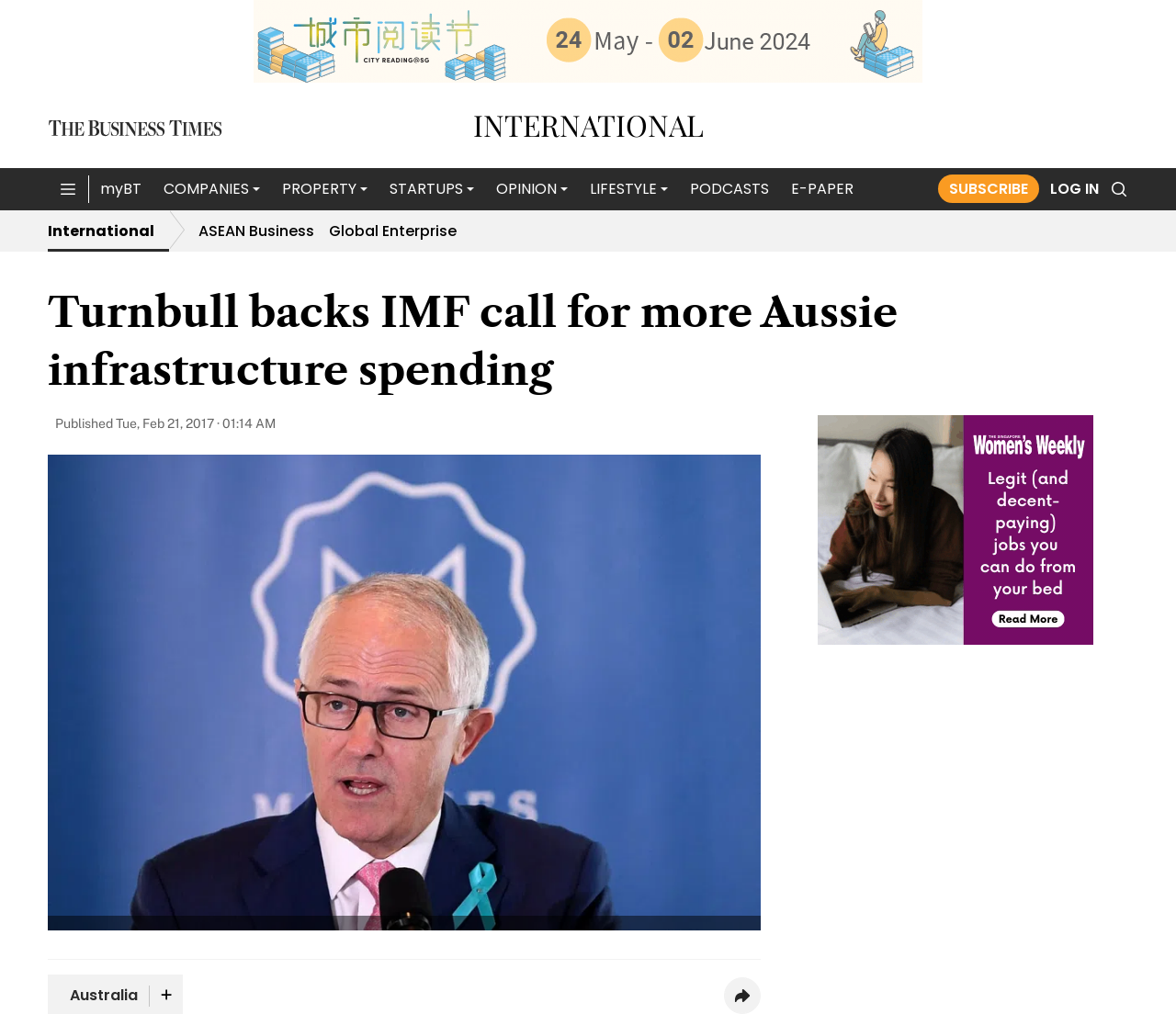Determine the bounding box coordinates of the region that needs to be clicked to achieve the task: "Expand the image of Malcolm Turnbull".

[0.625, 0.458, 0.639, 0.474]